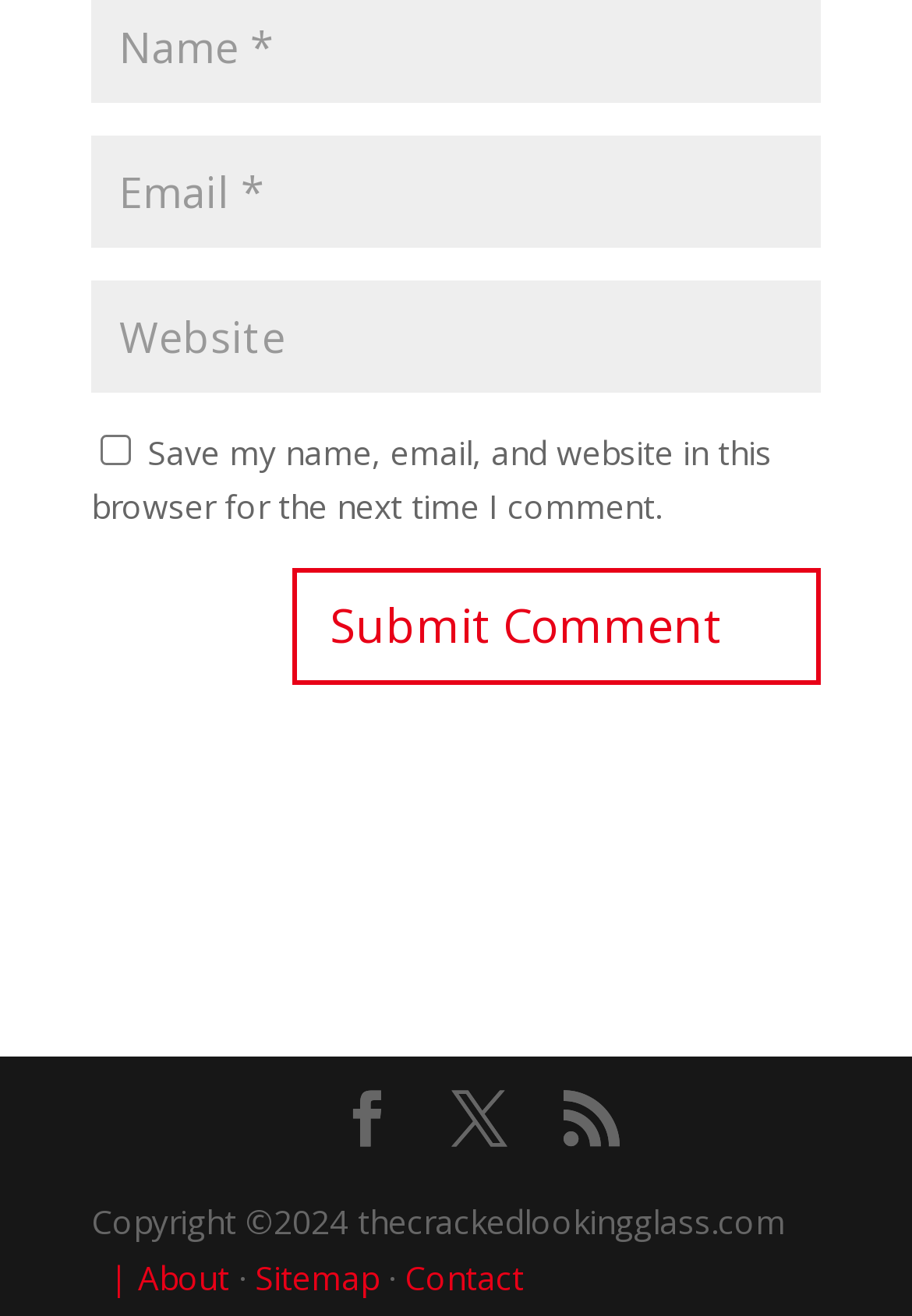Please provide a comprehensive answer to the question based on the screenshot: How many social media links are present?

There are three social media links present at the bottom of the webpage, represented by icons '', '', and ''.